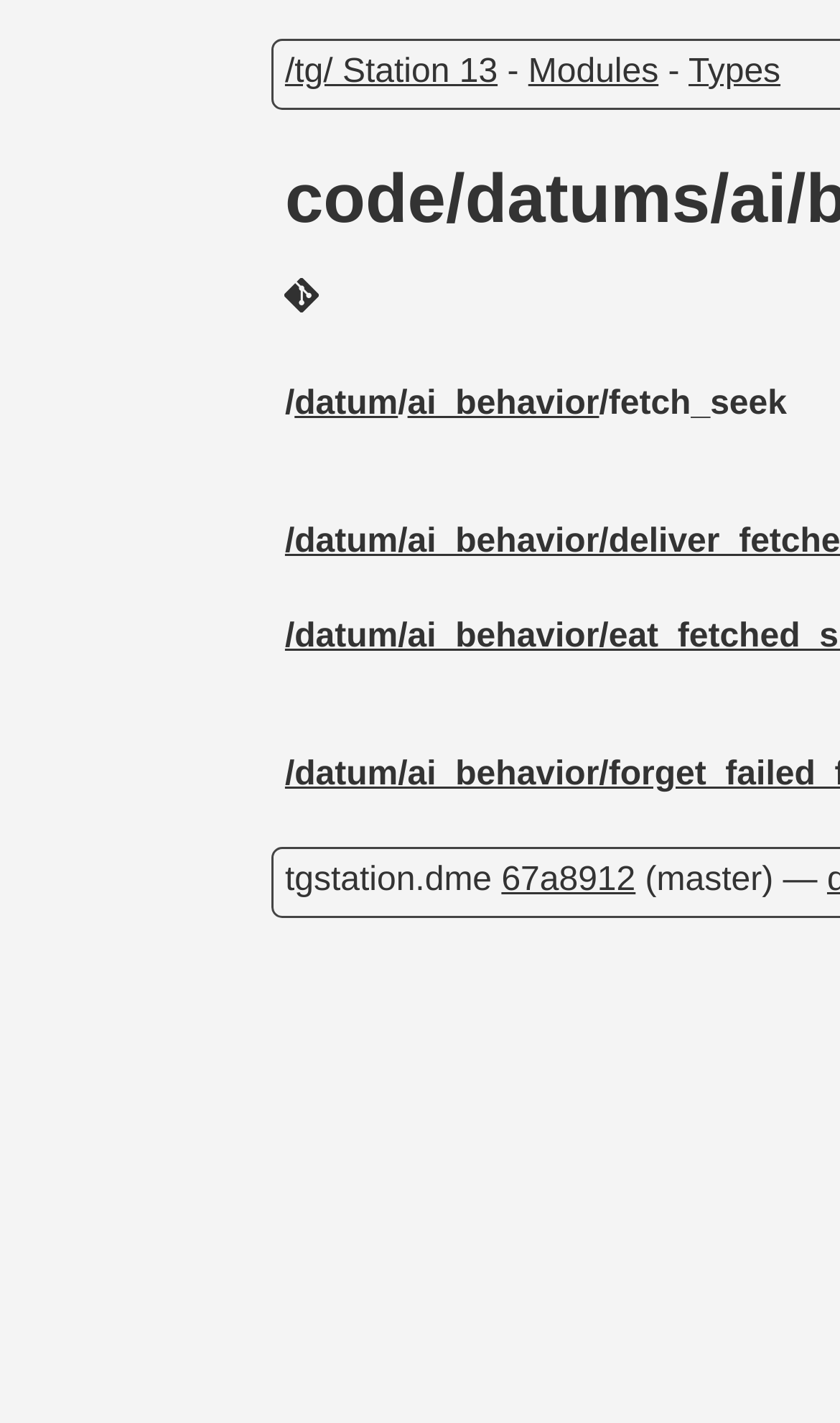How many links are there in the top navigation bar?
Based on the screenshot, answer the question with a single word or phrase.

3